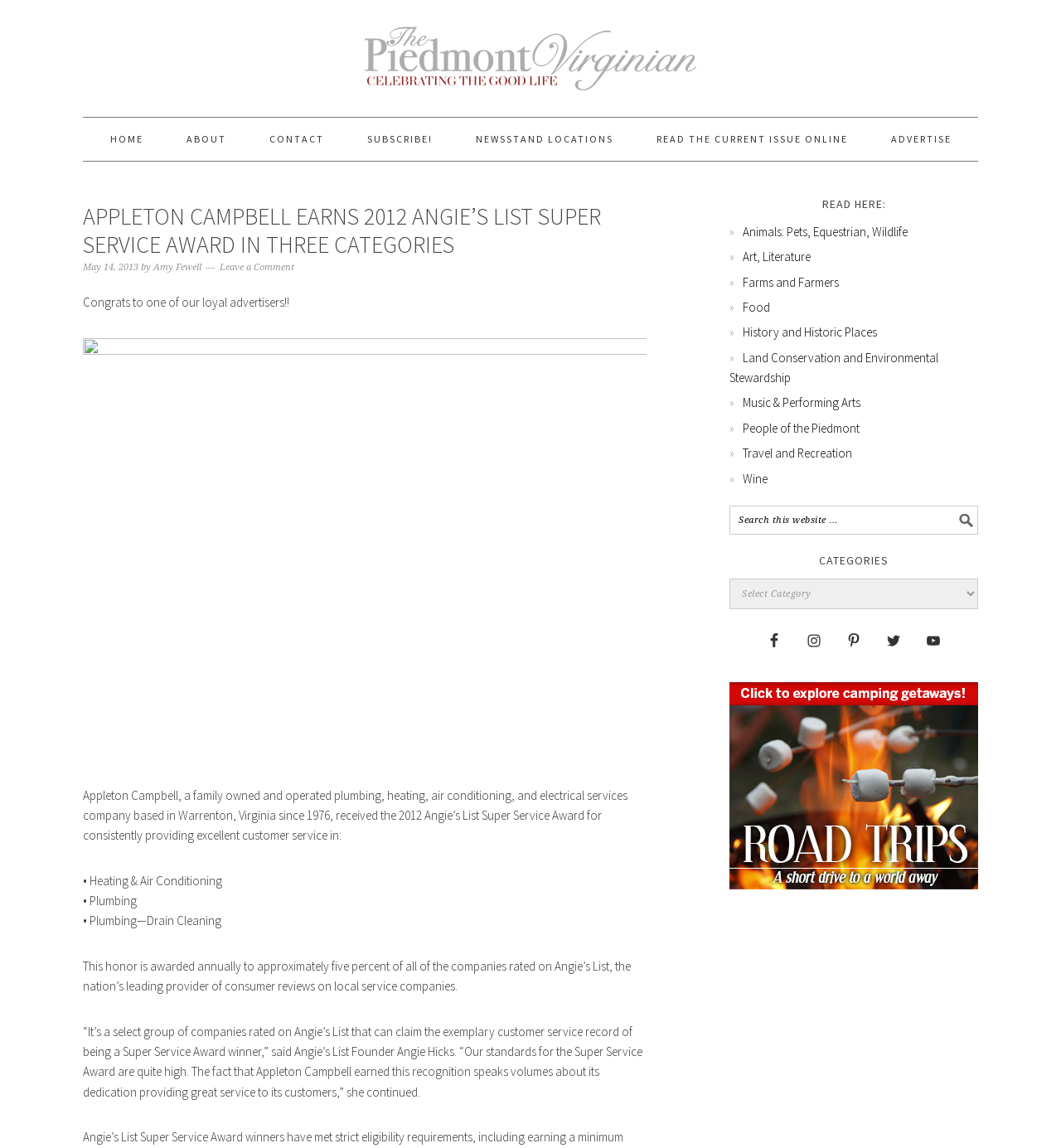Could you find the bounding box coordinates of the clickable area to complete this instruction: "Click on the 'Leave a Comment' link"?

[0.207, 0.228, 0.277, 0.238]